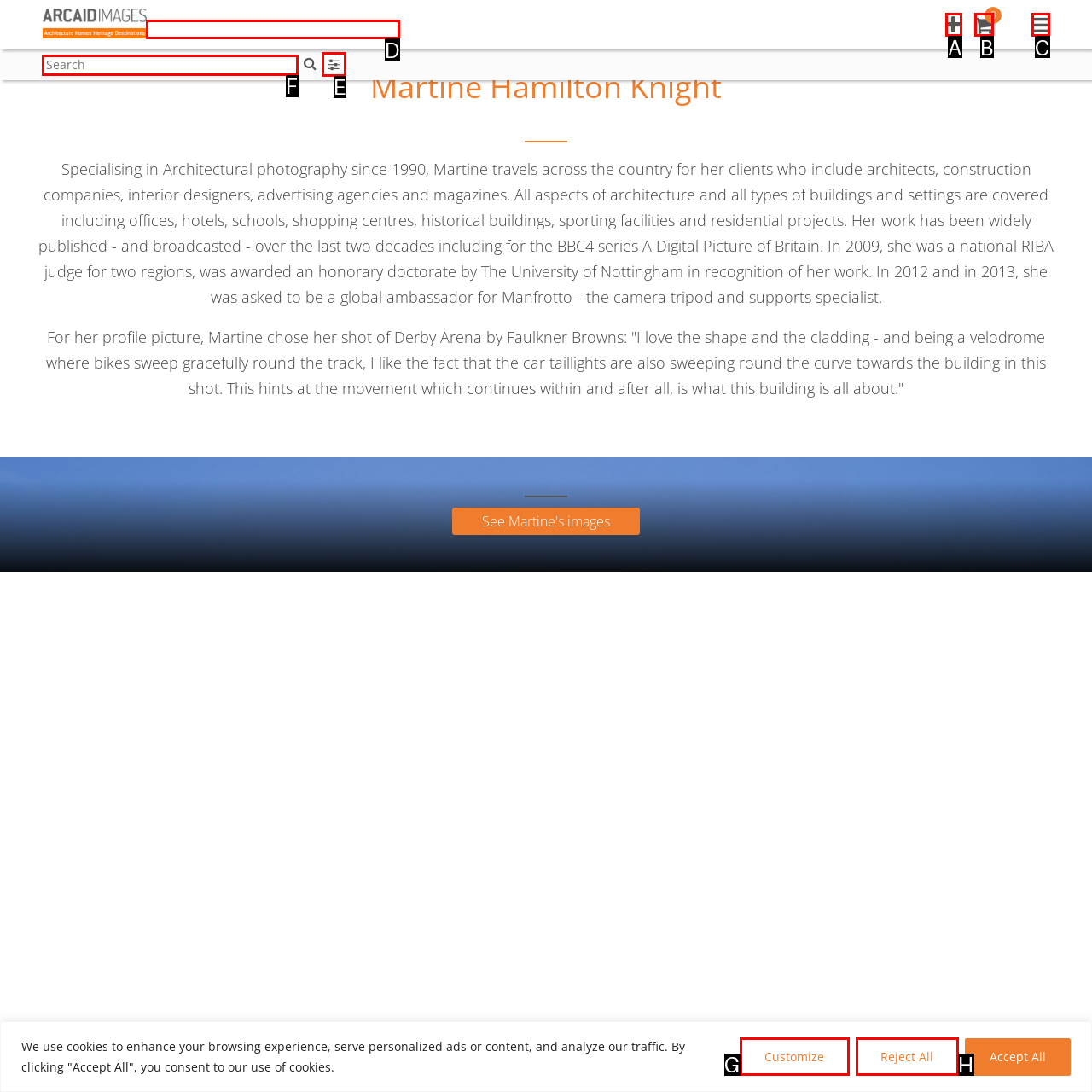Tell me which one HTML element I should click to complete this task: Search for images Answer with the option's letter from the given choices directly.

F